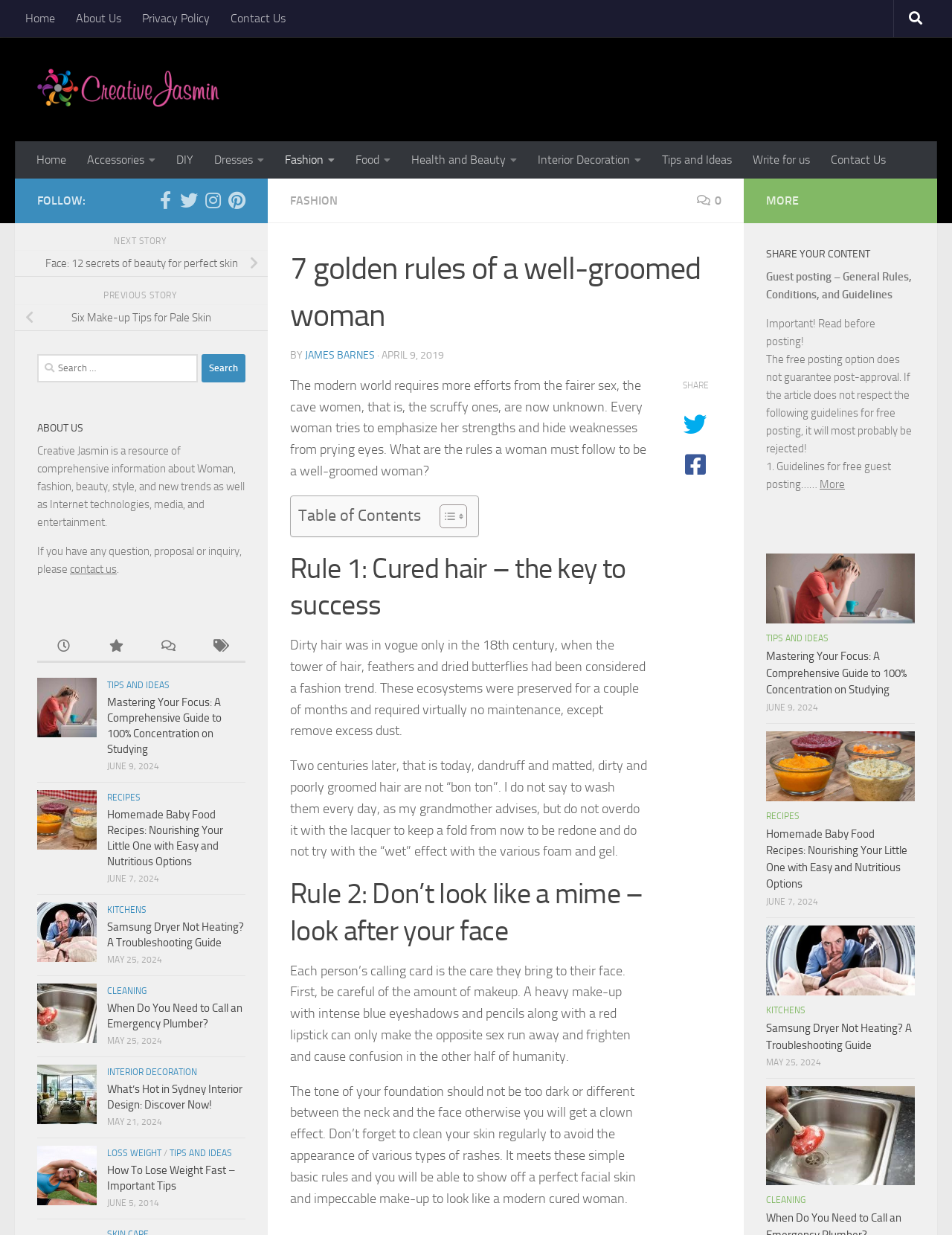What is the topic of the article? Examine the screenshot and reply using just one word or a brief phrase.

7 golden rules of a well-groomed woman